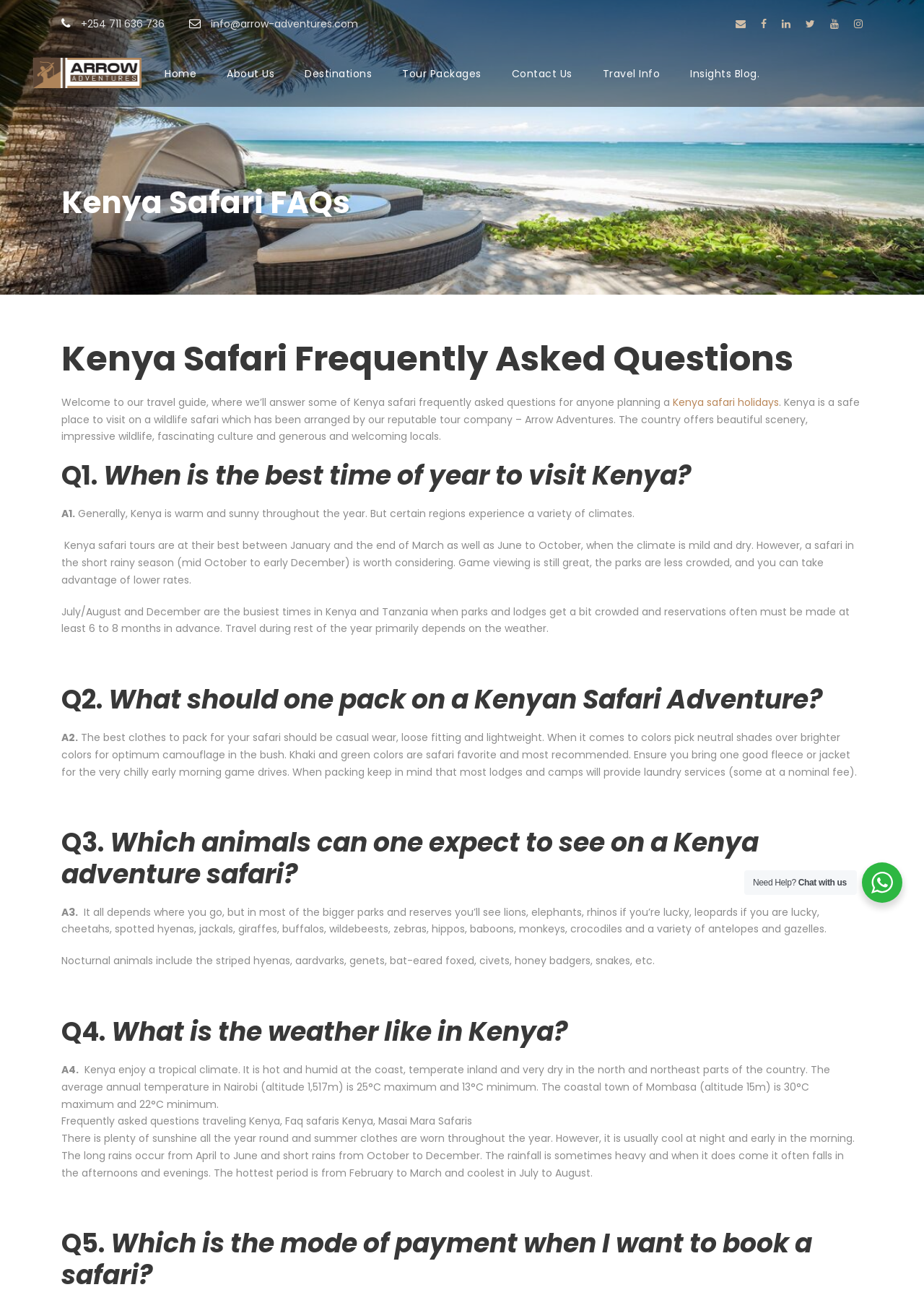Provide the bounding box coordinates for the area that should be clicked to complete the instruction: "Read the blog about Kenya safari holidays".

[0.728, 0.302, 0.843, 0.313]